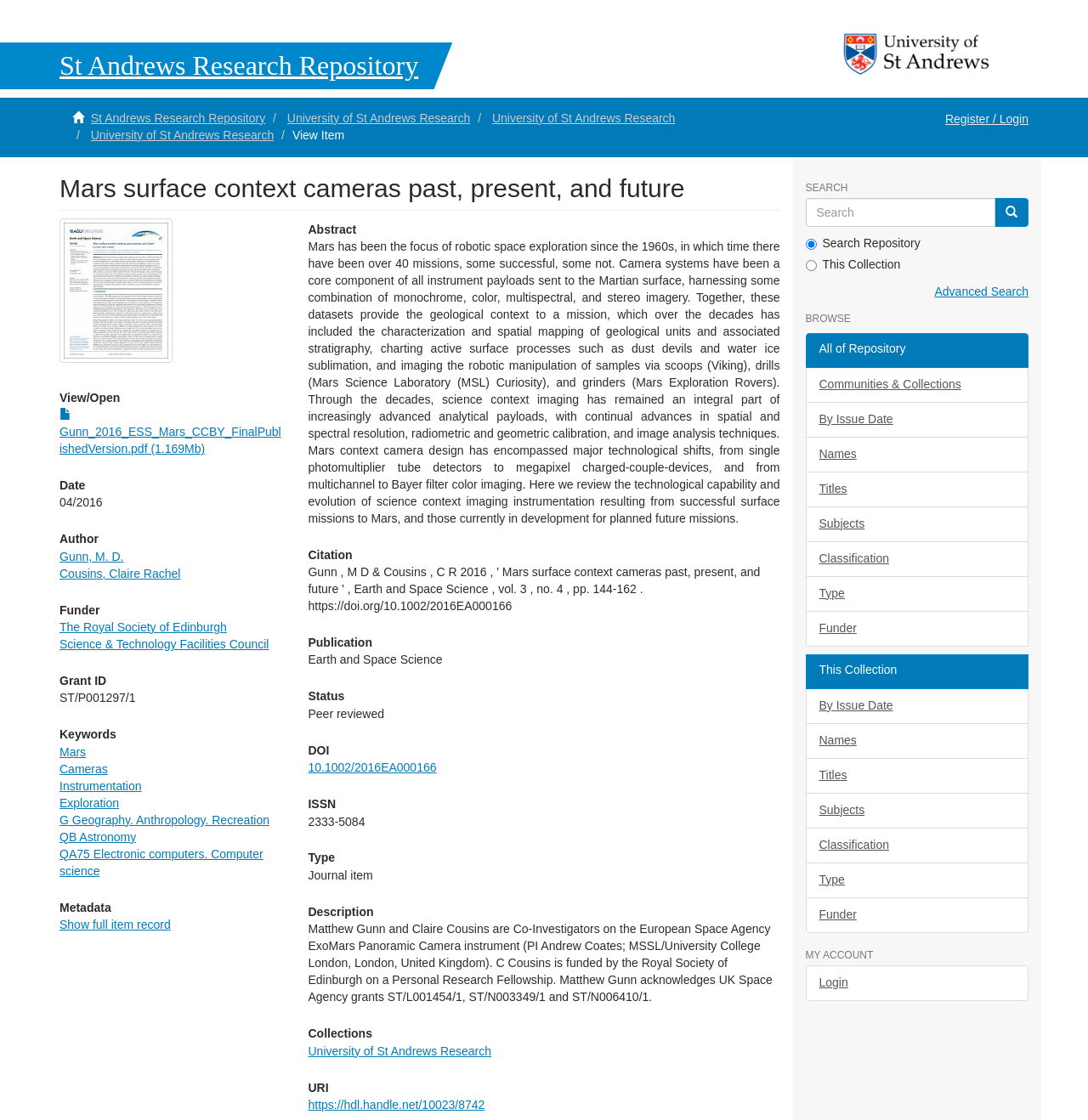Generate a comprehensive description of the webpage content.

The webpage is about Mars surface context cameras, showcasing past, present, and future developments. At the top, there is a heading "St Andrews Research Repository" followed by a link to "St Andrews University Home" with an associated image. Below this, there are several links to navigate through the repository, including "University of St Andrews Research" and "Register / Login".

The main content of the page is divided into sections, starting with a heading "Mars surface context cameras past, present, and future". There is a thumbnail image on the left, accompanied by links to view or open the item, and a heading "View/ Open" above it. 

To the right of the thumbnail, there are several sections with headings, including "Date", "Author", "Funder", "Grant ID", "Keywords", and "Metadata". Each section contains relevant information, such as links to authors, funders, and keywords, as well as a grant ID and metadata.

Below these sections, there is an abstract of the research, which discusses the history and development of camera systems on Mars missions. The abstract is followed by headings for "Citation", "Publication", "Status", "DOI", "ISSN", "Type", and "Description", each containing relevant information about the research.

On the right side of the page, there is a search bar with a "SEARCH" label, a textbox, and a "Go" button. Below the search bar, there are links to browse the repository, including "Communities & Collections", "By Issue Date", "Names", "Titles", "Subjects", "Classification", and "Type".